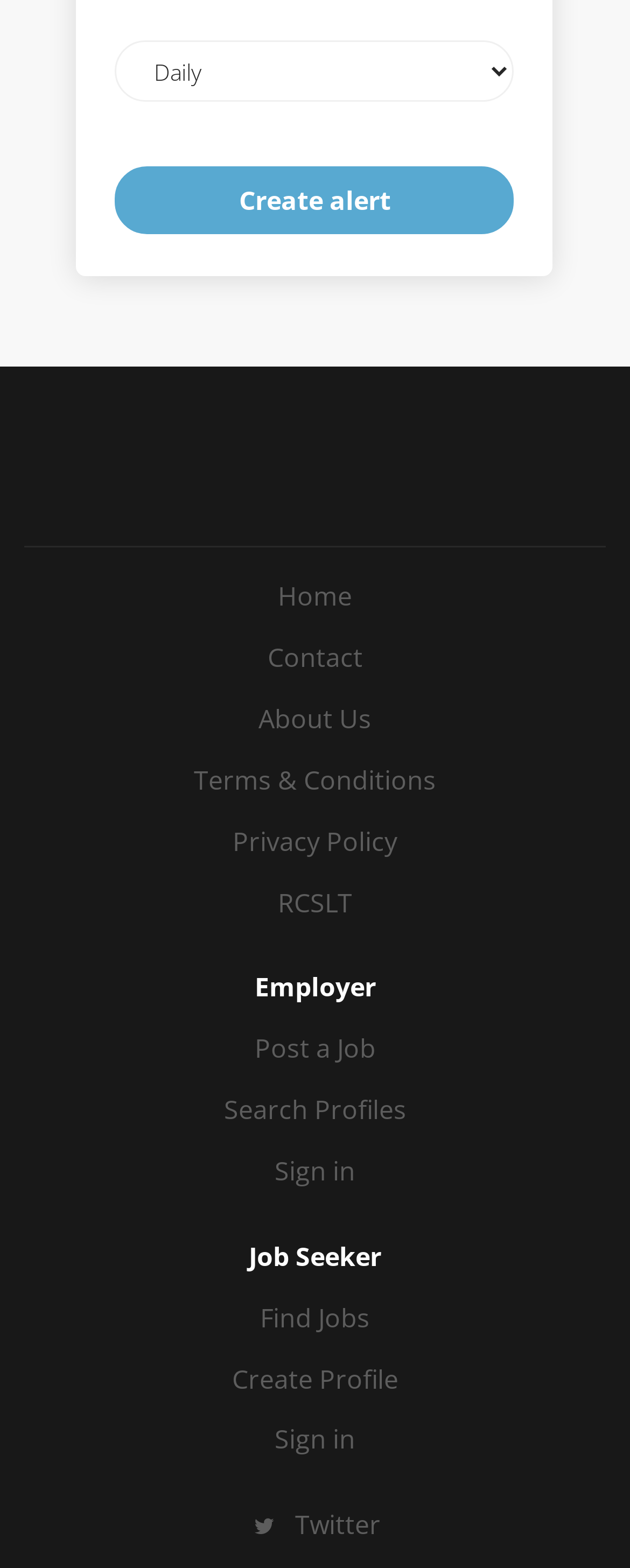How many social media links are available?
Please interpret the details in the image and answer the question thoroughly.

The webpage provides a single social media link, which is the Twitter link represented by the '' icon. This link is located at the bottom of the webpage.